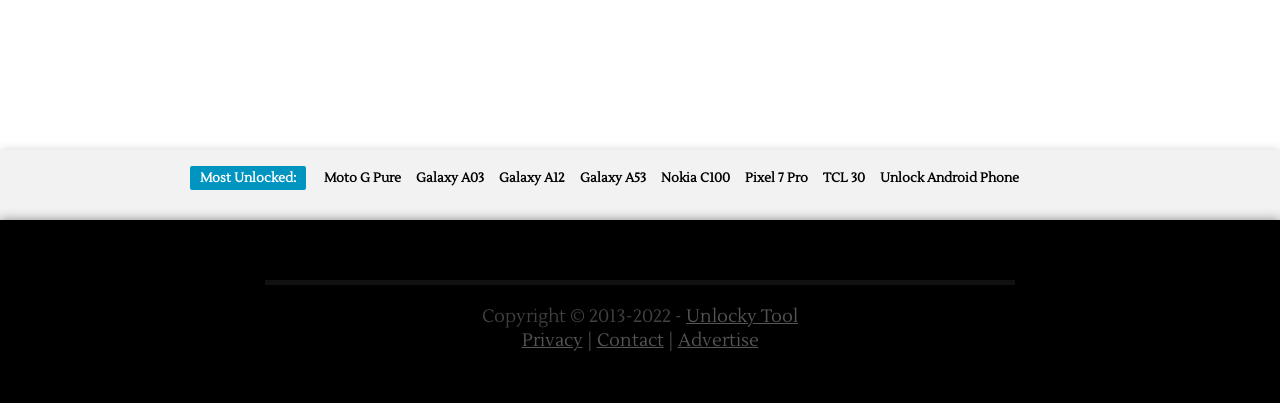Answer the question using only a single word or phrase: 
What is the purpose of the 'Unlock Android Phone' link?

To unlock an Android phone